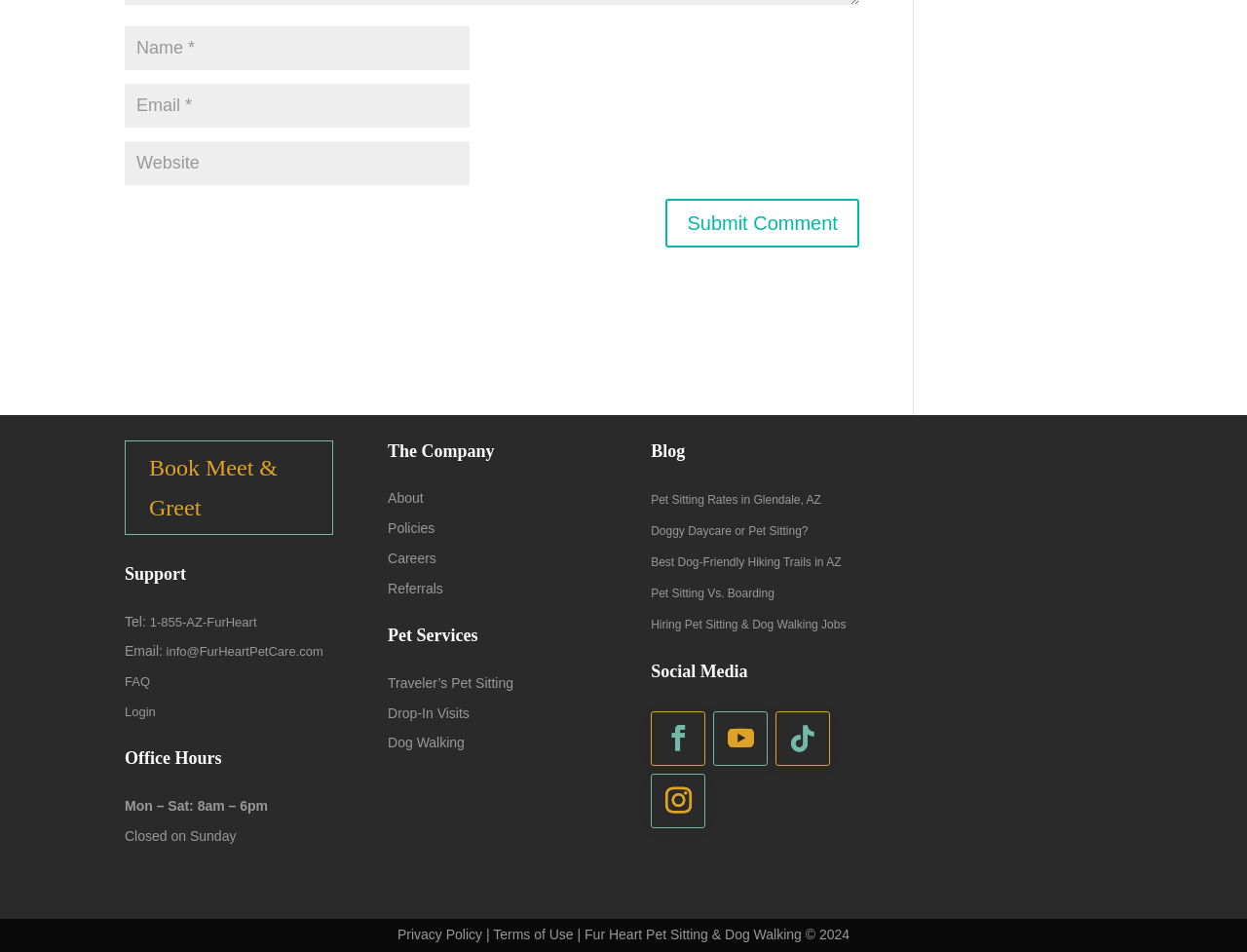Highlight the bounding box coordinates of the element that should be clicked to carry out the following instruction: "Enter your name". The coordinates must be given as four float numbers ranging from 0 to 1, i.e., [left, top, right, bottom].

[0.1, 0.028, 0.377, 0.074]